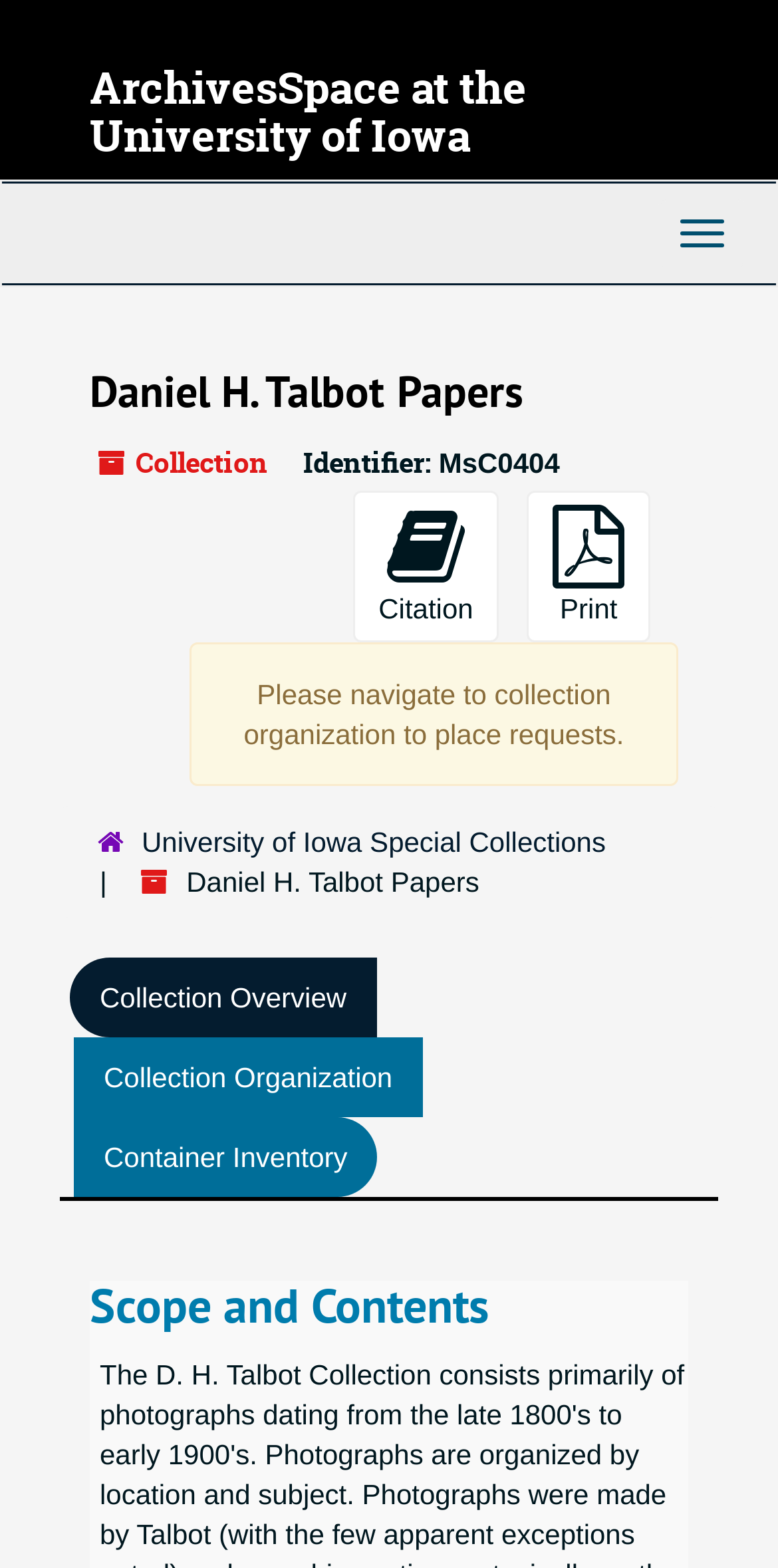Pinpoint the bounding box coordinates of the clickable element to carry out the following instruction: "Toggle navigation."

[0.846, 0.127, 0.959, 0.17]